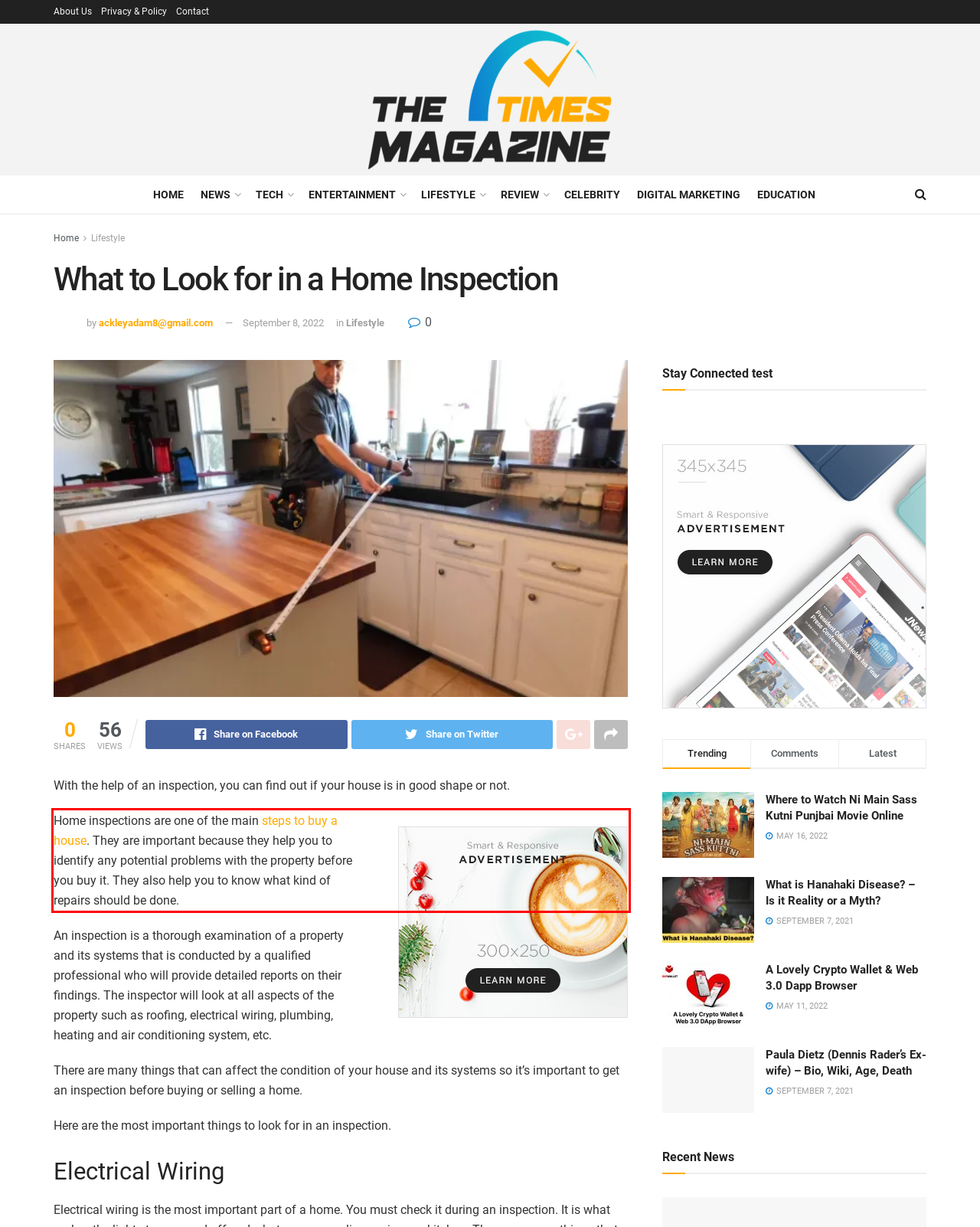Please perform OCR on the text within the red rectangle in the webpage screenshot and return the text content.

Home inspections are one of the main steps to buy a house. They are important because they help you to identify any potential problems with the property before you buy it. They also help you to know what kind of repairs should be done.